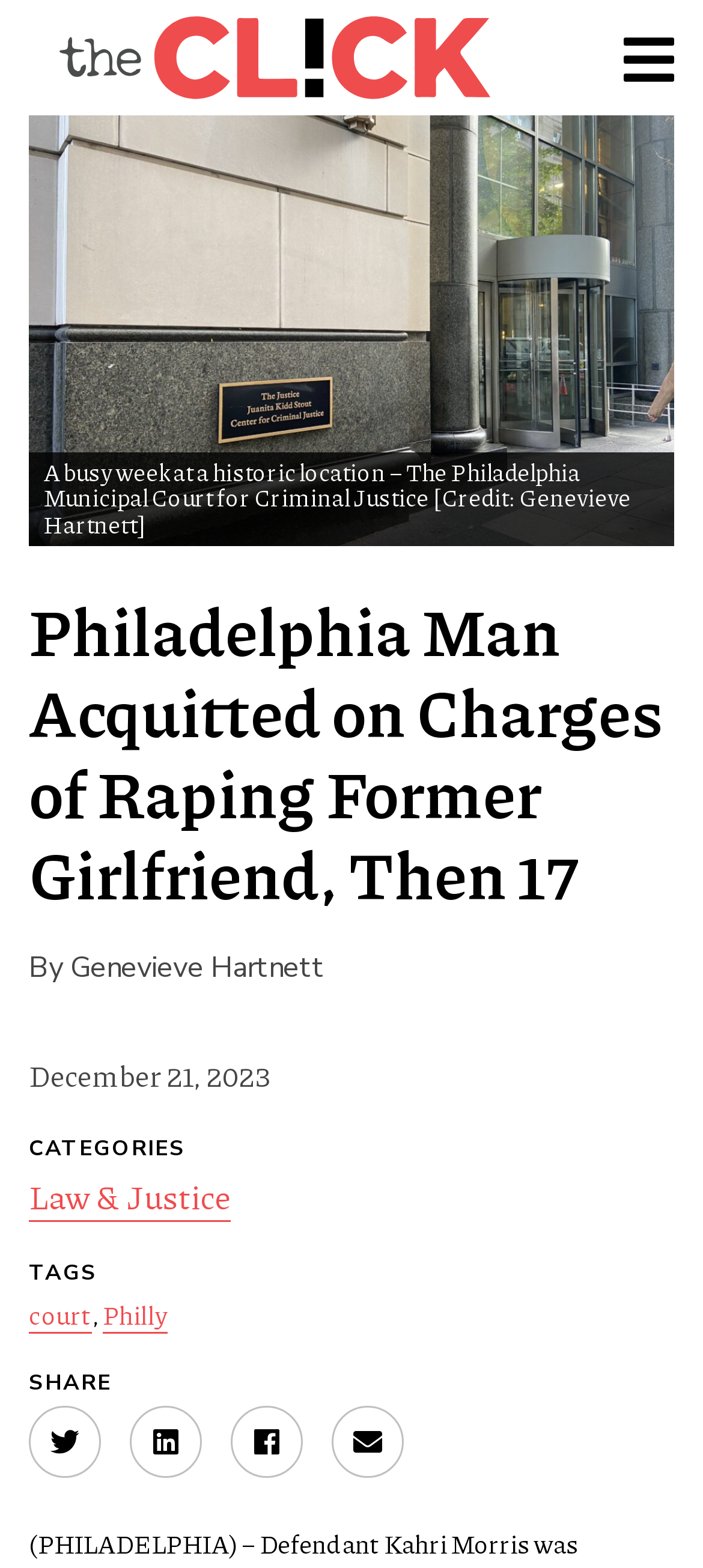What are the categories of the article?
Analyze the image and provide a thorough answer to the question.

The categories of the article can be found by looking at the section labeled 'CATEGORIES' below the title. The category listed is 'Law & Justice', indicating that the article falls under this category.